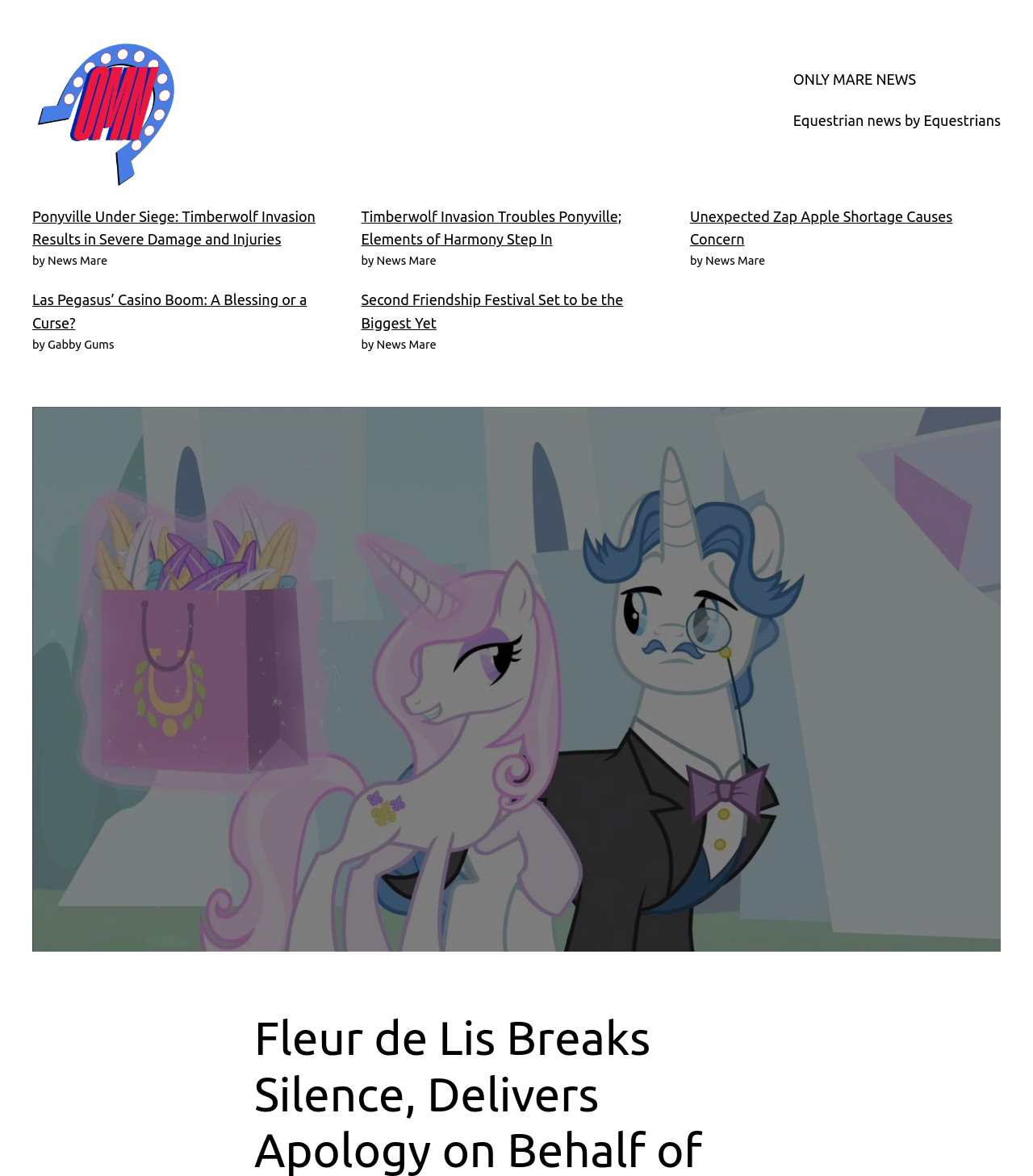Answer the question in a single word or phrase:
How many articles are listed on the webpage?

5